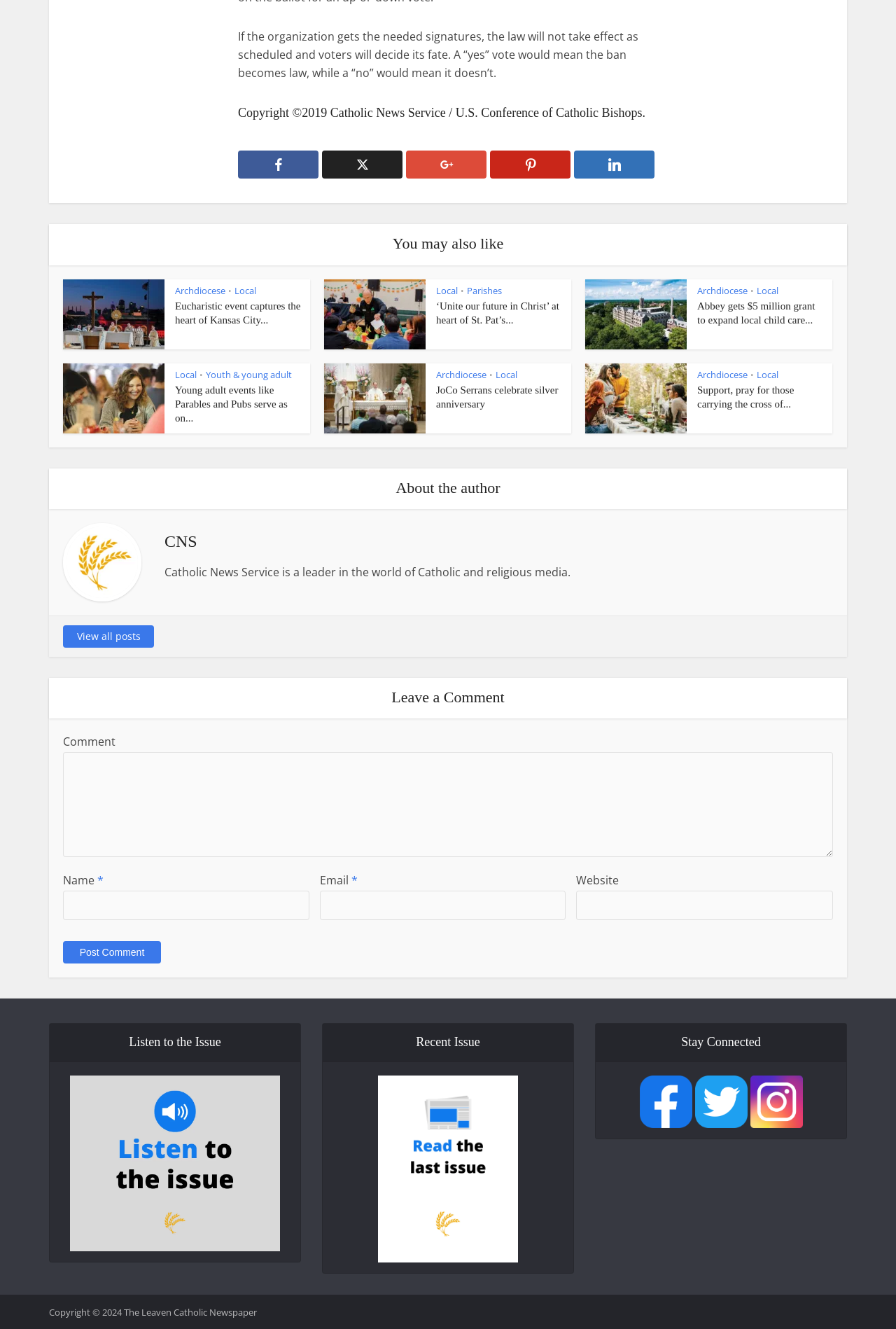Examine the screenshot and answer the question in as much detail as possible: What type of organization is CNS?

According to the text, CNS stands for Catholic News Service, which suggests that it is a media organization focused on reporting news related to Catholicism.